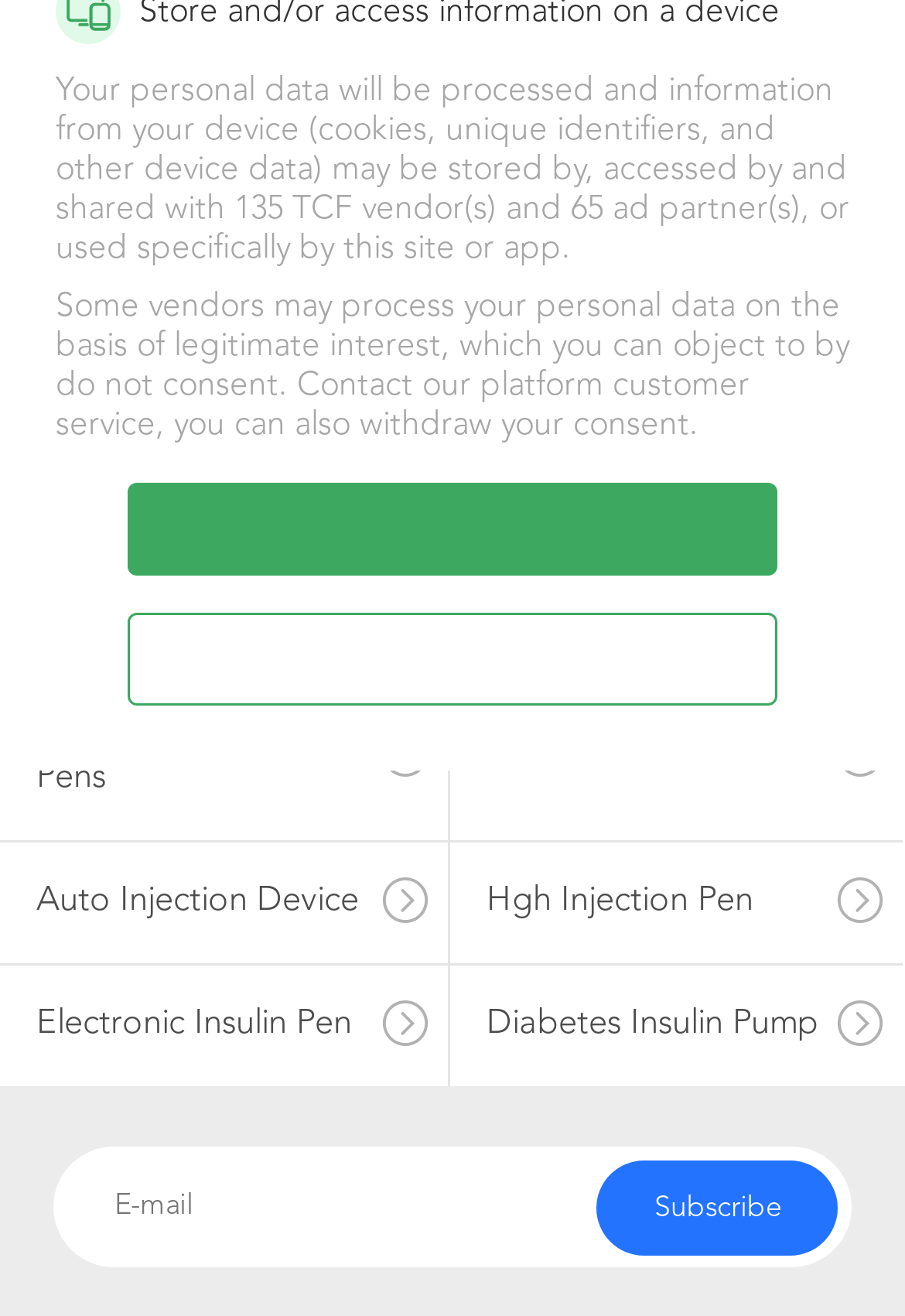Using the given description, provide the bounding box coordinates formatted as (top-left x, top-left y, bottom-right x, bottom-right y), with all values being floating point numbers between 0 and 1. Description: All

[0.873, 0.335, 0.914, 0.362]